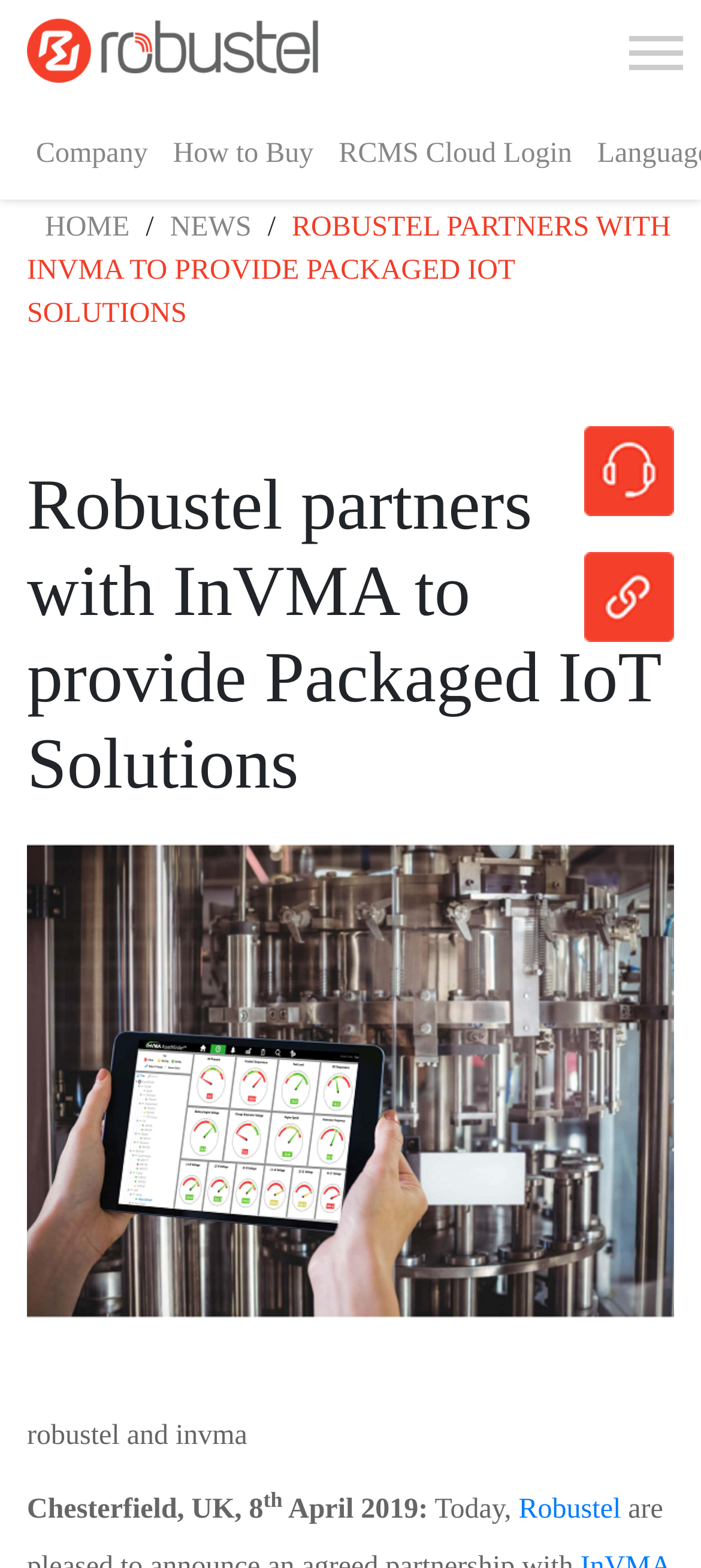How many social media links are at the bottom right corner of the webpage?
Using the image as a reference, give a one-word or short phrase answer.

2